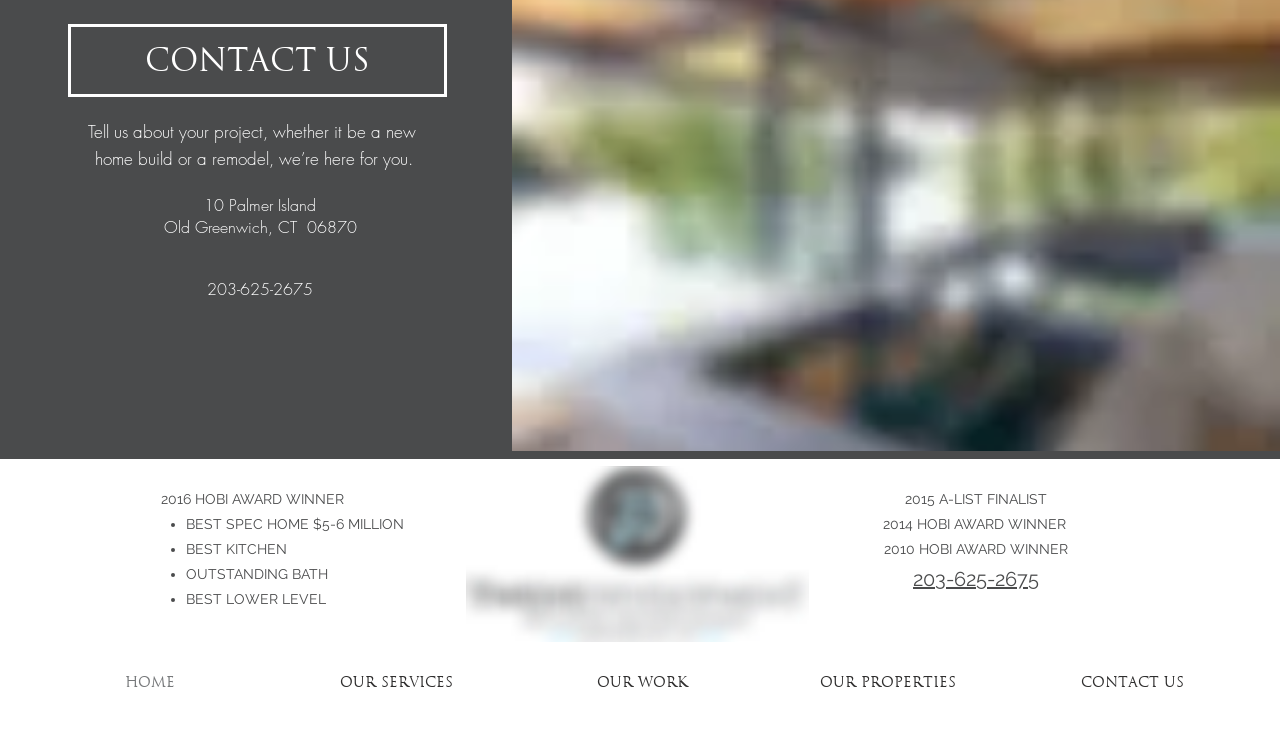Please determine the bounding box coordinates of the element to click on in order to accomplish the following task: "Call 203-625-2675". Ensure the coordinates are four float numbers ranging from 0 to 1, i.e., [left, top, right, bottom].

[0.162, 0.375, 0.245, 0.404]